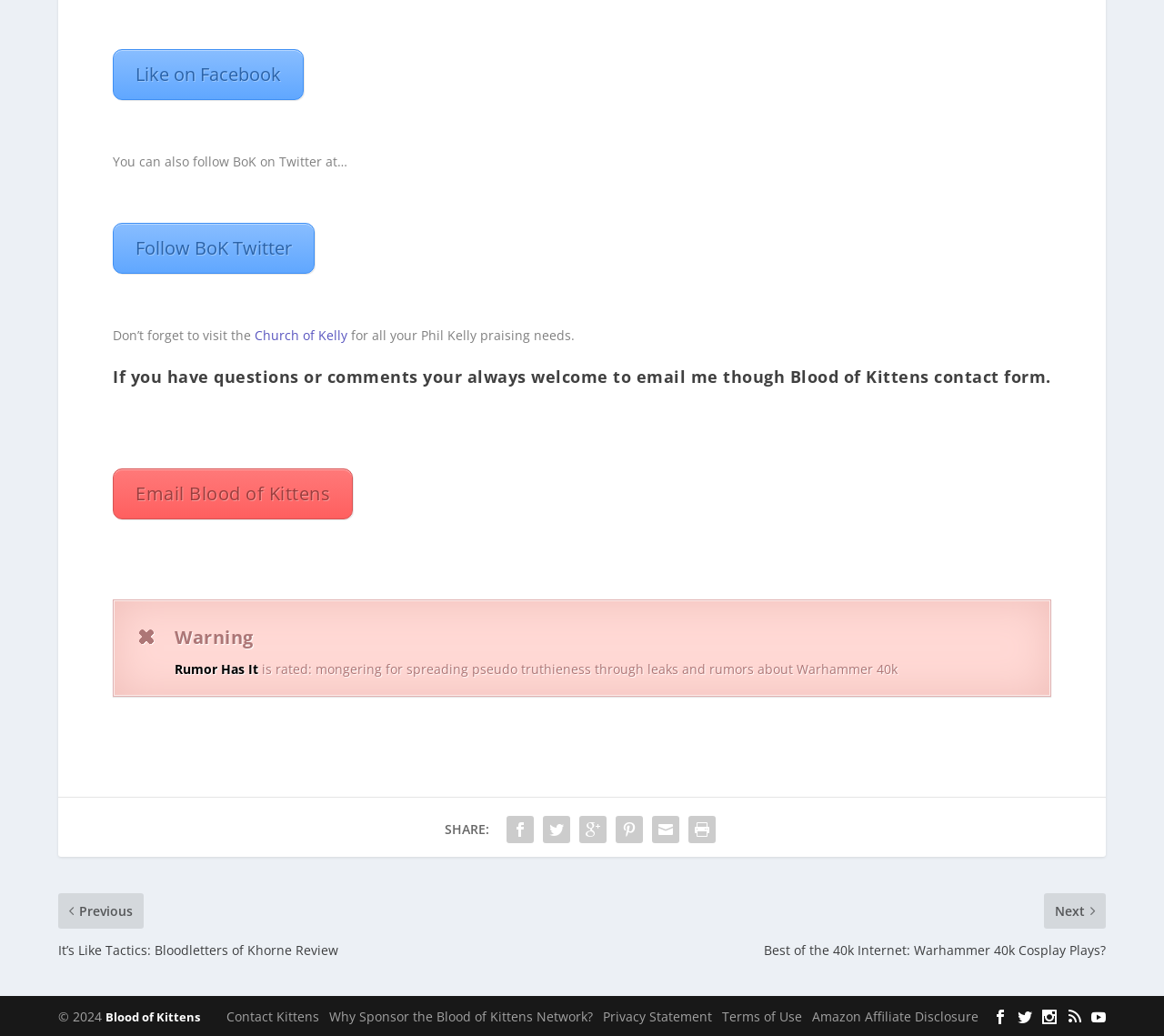With reference to the screenshot, provide a detailed response to the question below:
What is the purpose of the 'SHARE:' section?

I found the answer by looking at the 'SHARE:' section which contains several social media icons, indicating that it is used for sharing content on social media platforms.